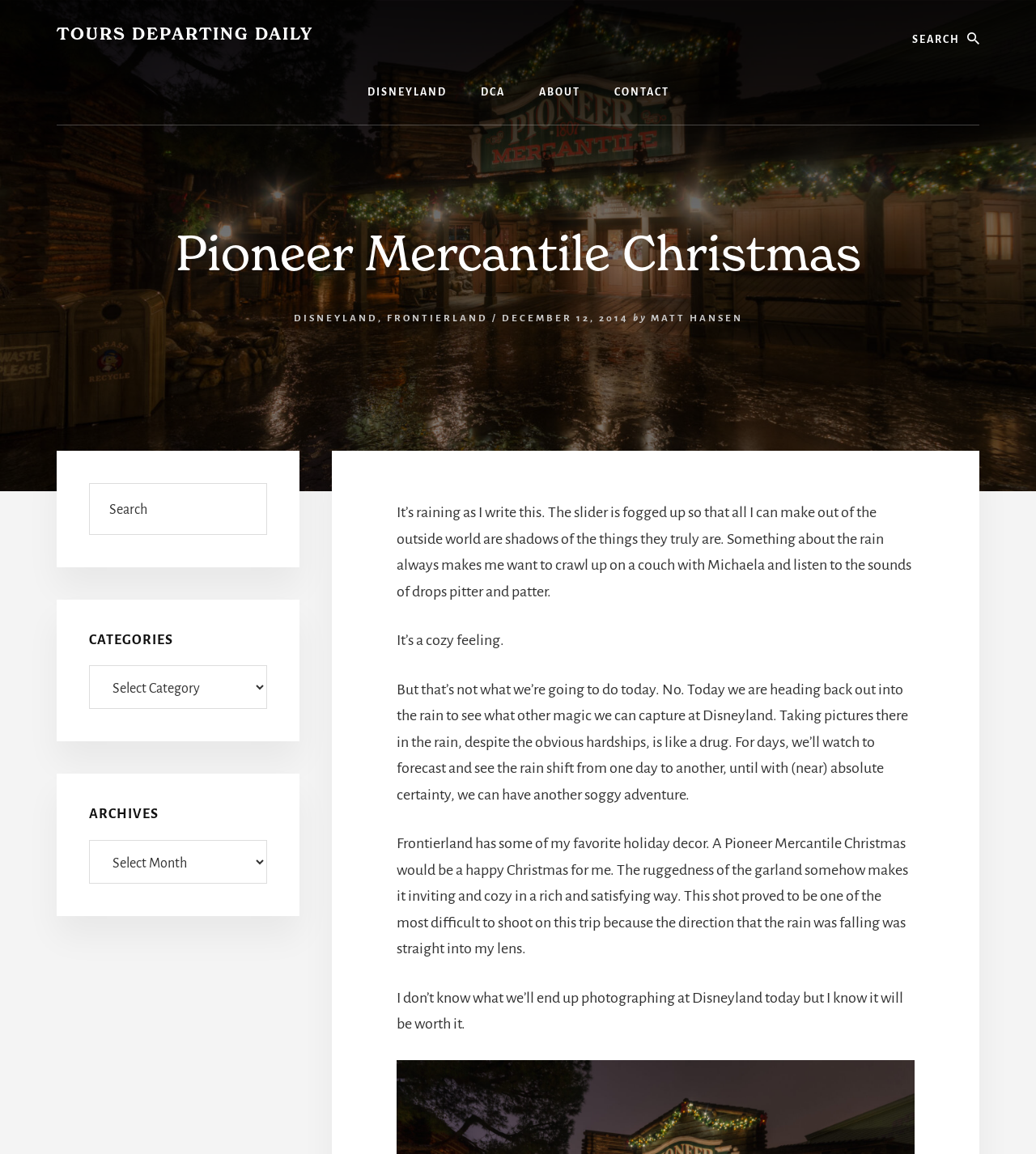What is the category of the blog post?
Analyze the image and provide a thorough answer to the question.

Based on the webpage content, I can see that the blog post is categorized under 'Disneyland', which is one of the links in the main navigation menu.